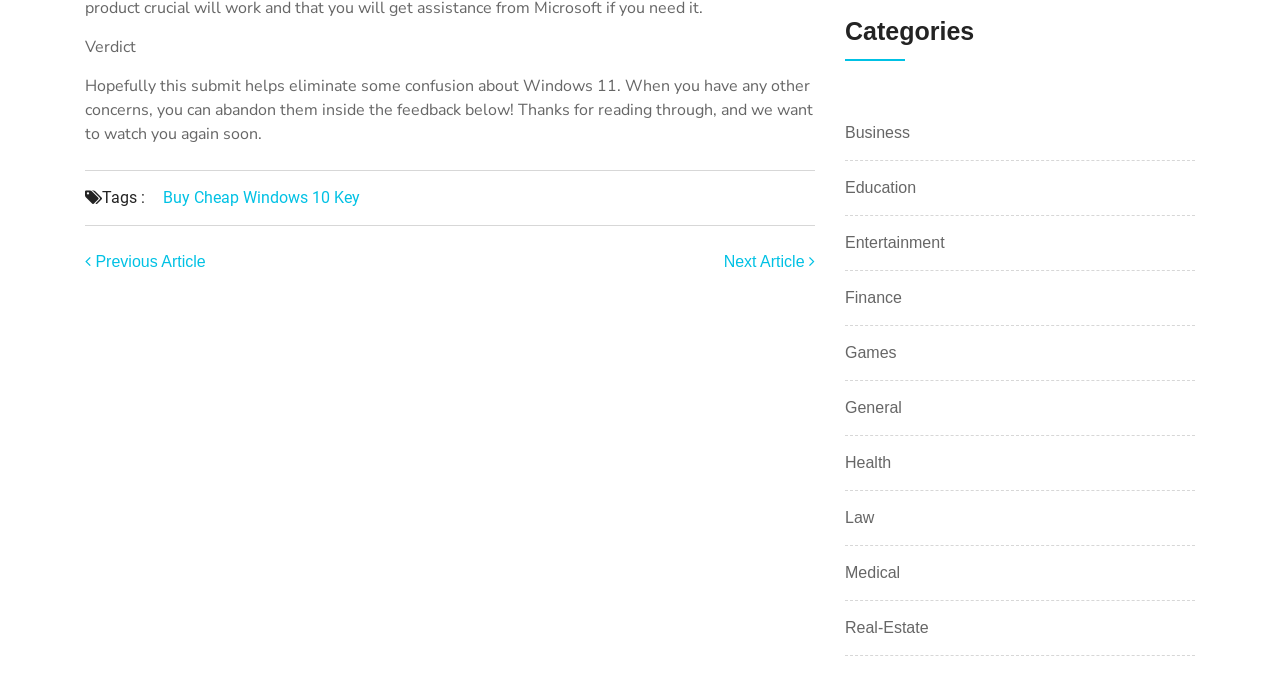Determine the bounding box coordinates of the region that needs to be clicked to achieve the task: "Click on the 'Business' category".

[0.66, 0.179, 0.711, 0.215]